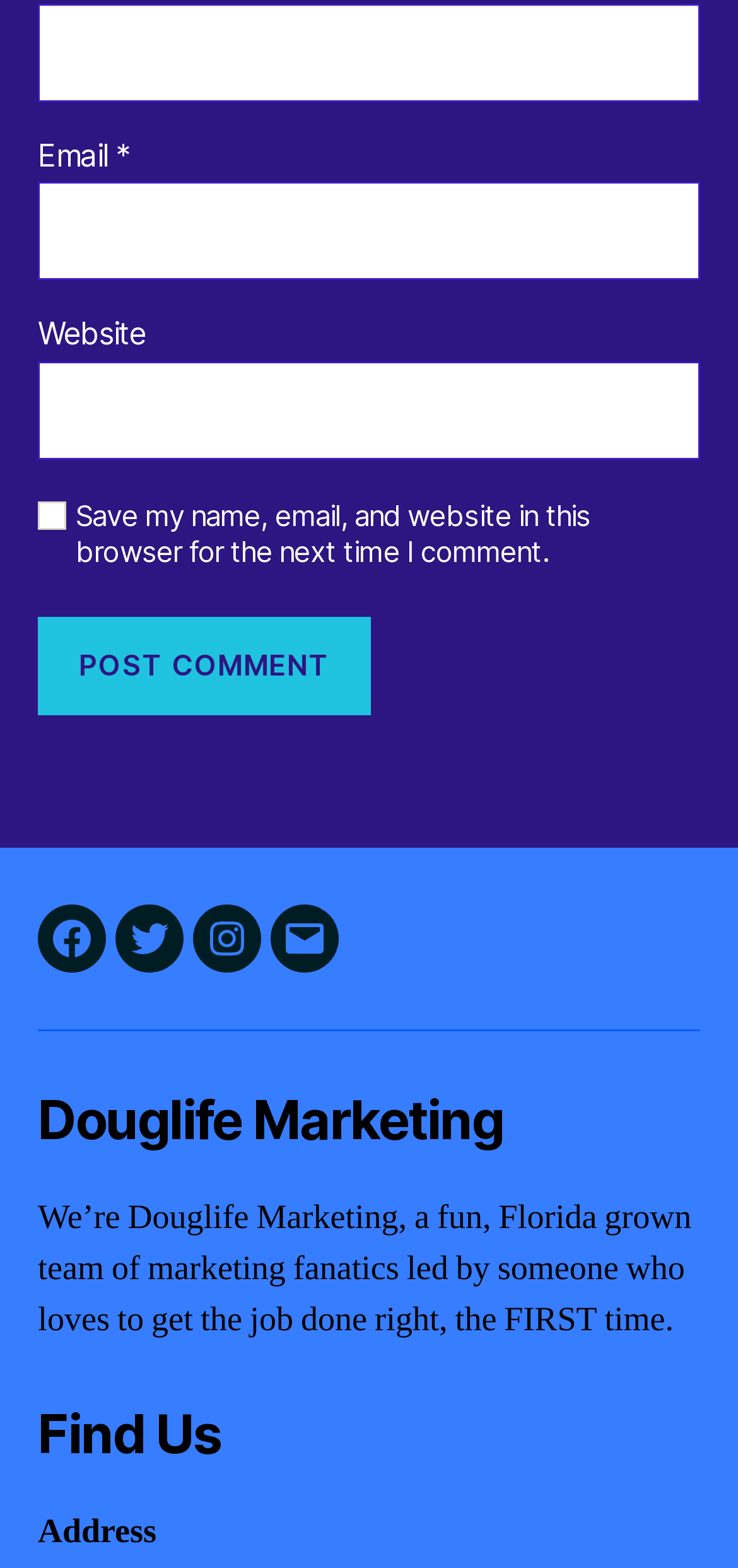Bounding box coordinates are specified in the format (top-left x, top-left y, bottom-right x, bottom-right y). All values are floating point numbers bounded between 0 and 1. Please provide the bounding box coordinate of the region this sentence describes: name="submit" value="Post Comment"

[0.051, 0.394, 0.503, 0.456]